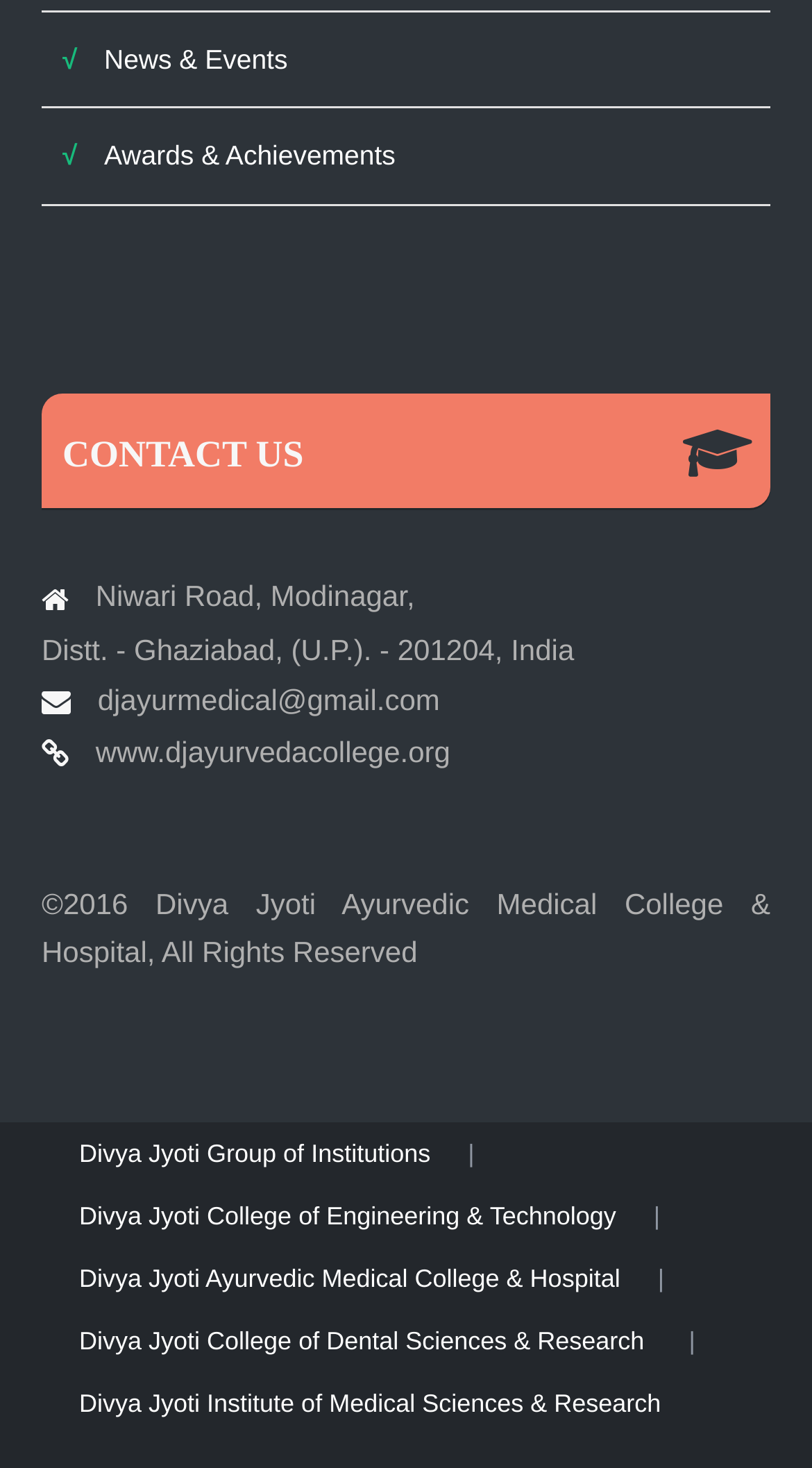Find and indicate the bounding box coordinates of the region you should select to follow the given instruction: "Visit the college website".

[0.051, 0.501, 0.555, 0.523]